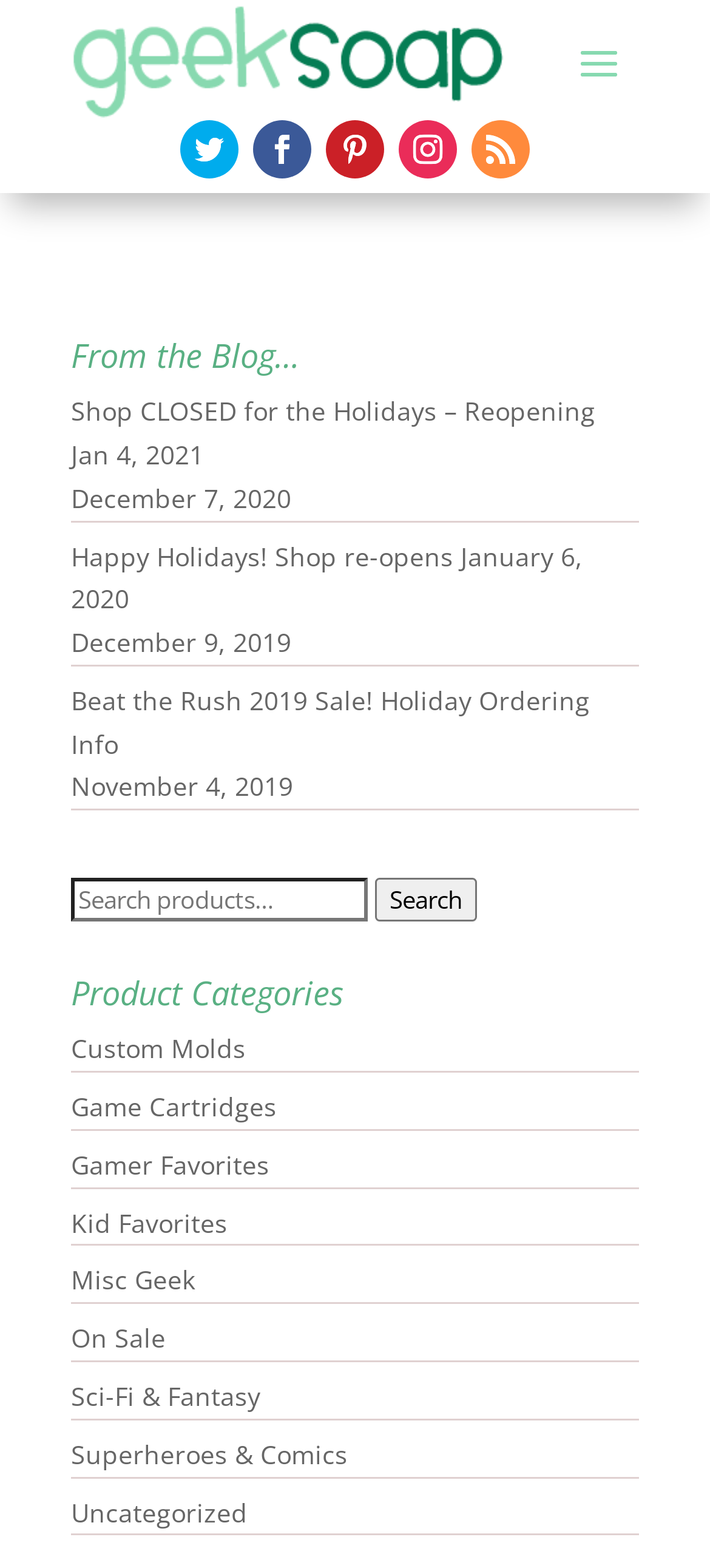Please specify the coordinates of the bounding box for the element that should be clicked to carry out this instruction: "Search for something". The coordinates must be four float numbers between 0 and 1, formatted as [left, top, right, bottom].

[0.528, 0.56, 0.672, 0.588]